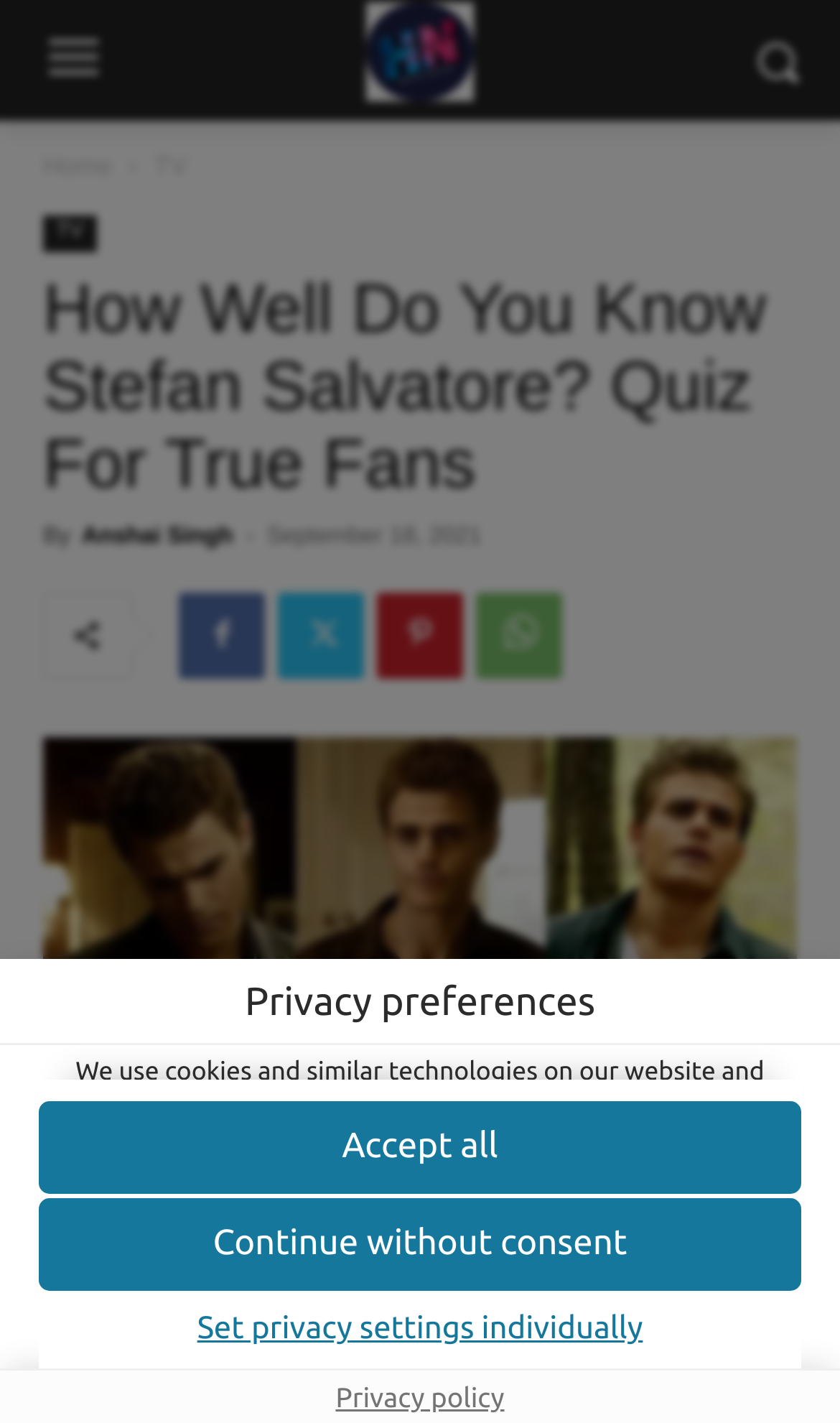What is the content of the static text above the buttons? Analyze the screenshot and reply with just one word or a short phrase.

Description of data processing